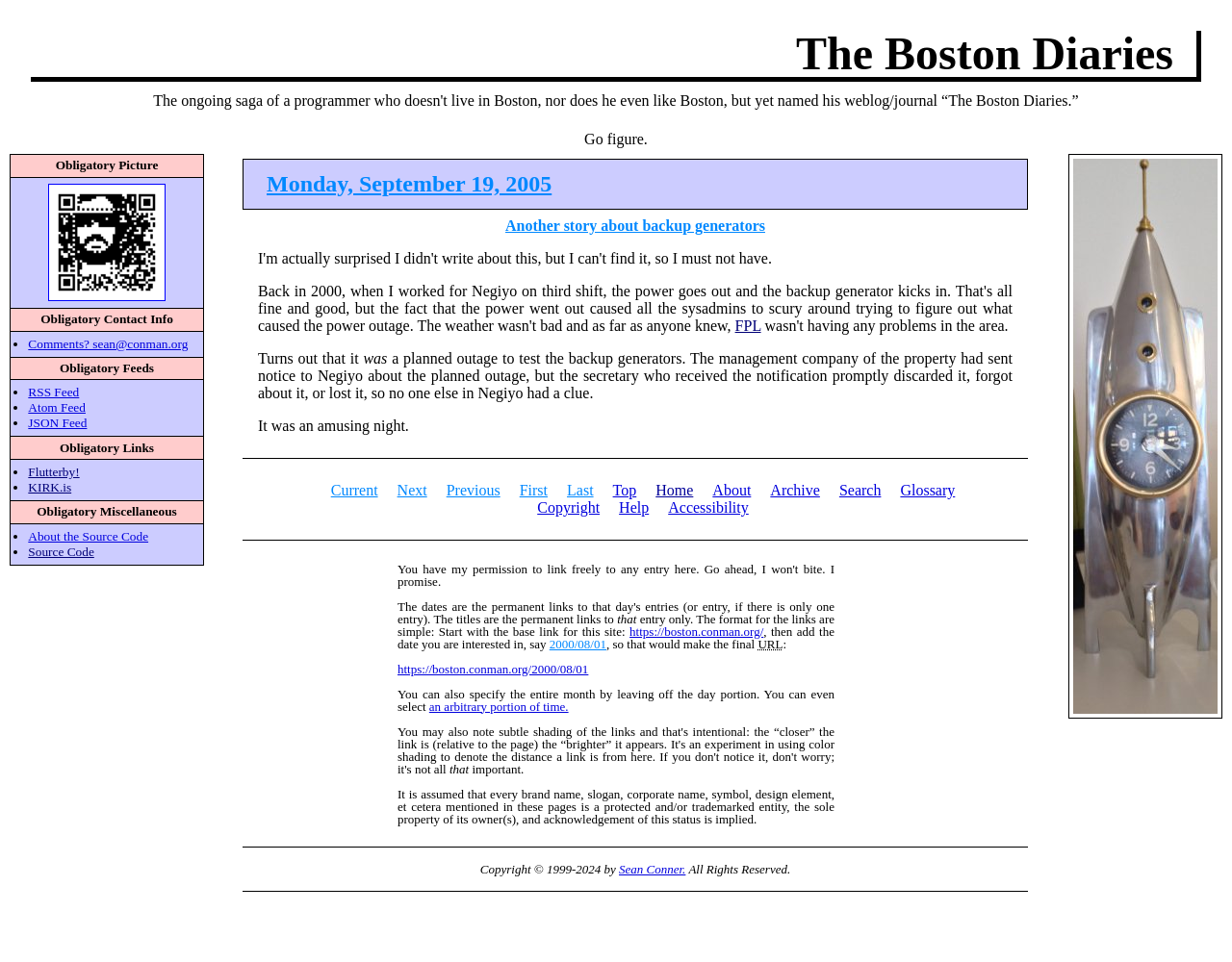Provide the bounding box coordinates of the area you need to click to execute the following instruction: "Contact through 'sean@conman.org'".

[0.023, 0.35, 0.153, 0.365]